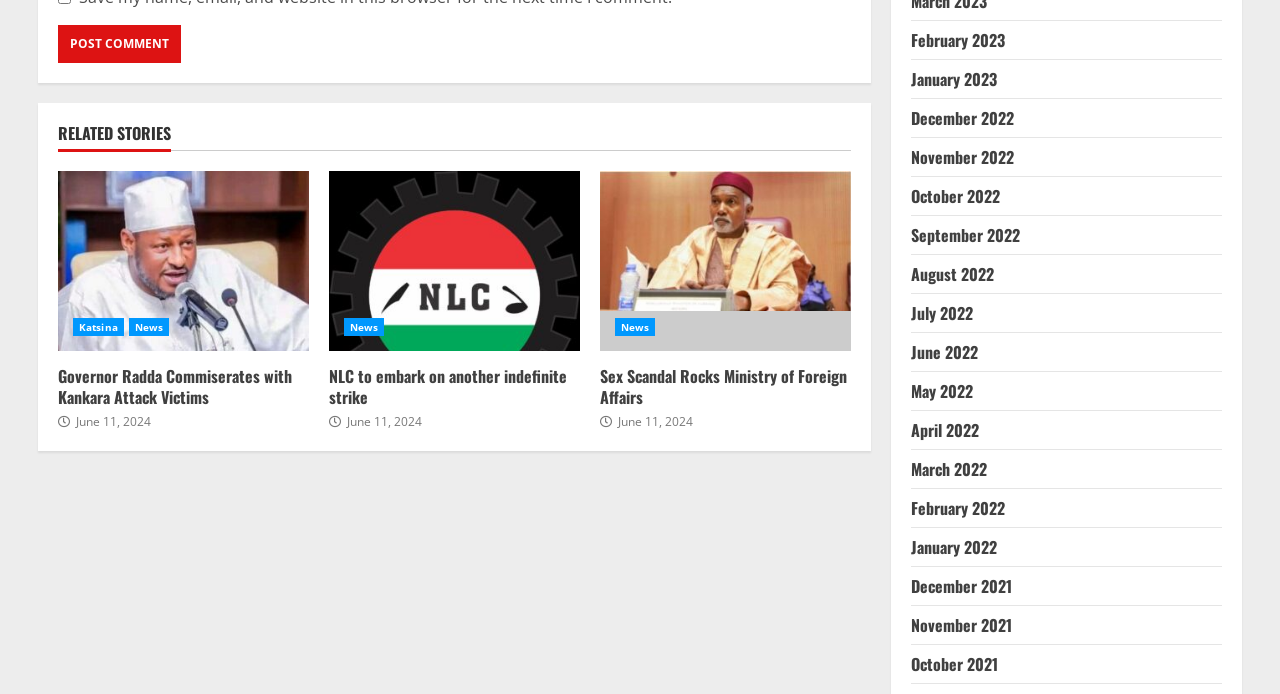Determine the bounding box coordinates of the section to be clicked to follow the instruction: "Browse news from June 2024". The coordinates should be given as four float numbers between 0 and 1, formatted as [left, top, right, bottom].

[0.057, 0.594, 0.118, 0.619]